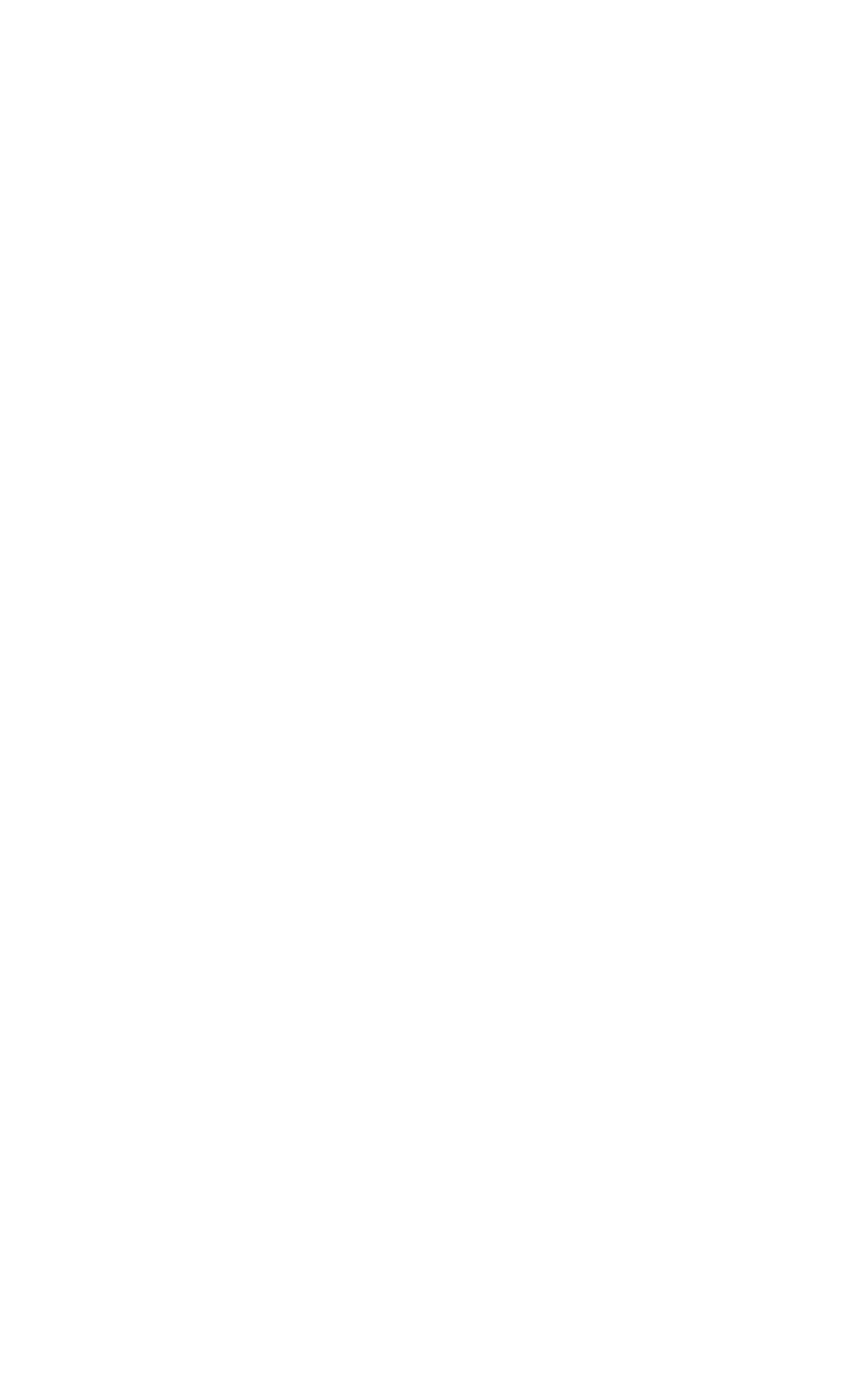Determine the bounding box of the UI element mentioned here: "aria-label="TikTok"". The coordinates must be in the format [left, top, right, bottom] with values ranging from 0 to 1.

[0.128, 0.933, 0.205, 0.981]